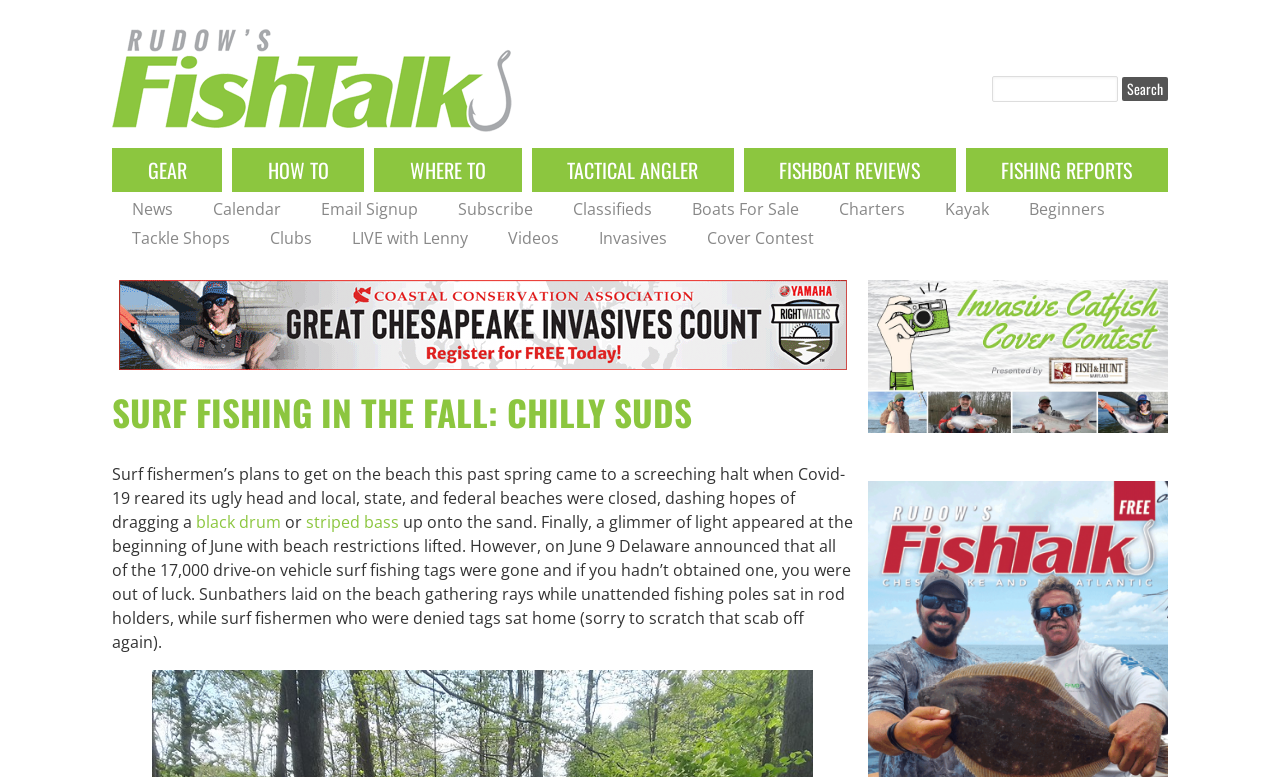Please determine the bounding box coordinates of the element's region to click for the following instruction: "Read about surf fishing in the fall".

[0.088, 0.502, 0.666, 0.561]